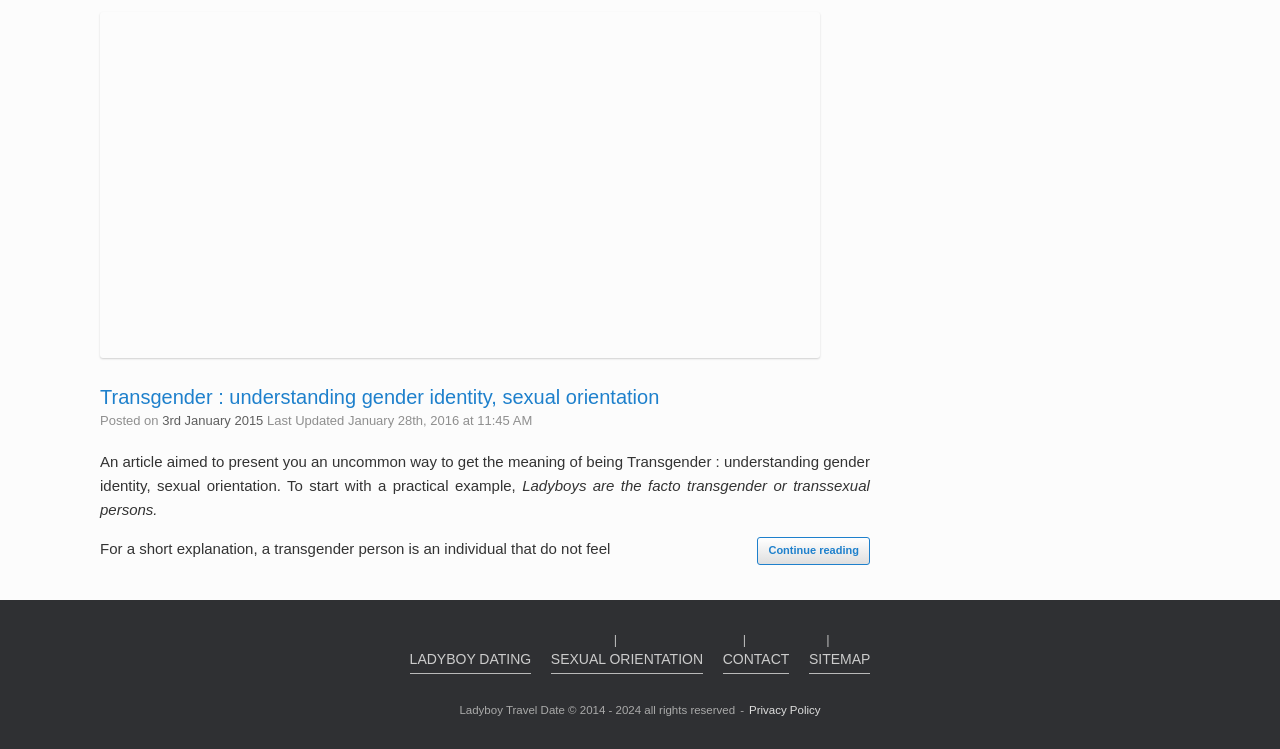Locate the bounding box coordinates of the clickable element to fulfill the following instruction: "View the Sexual Orientation page". Provide the coordinates as four float numbers between 0 and 1 in the format [left, top, right, bottom].

[0.43, 0.867, 0.549, 0.9]